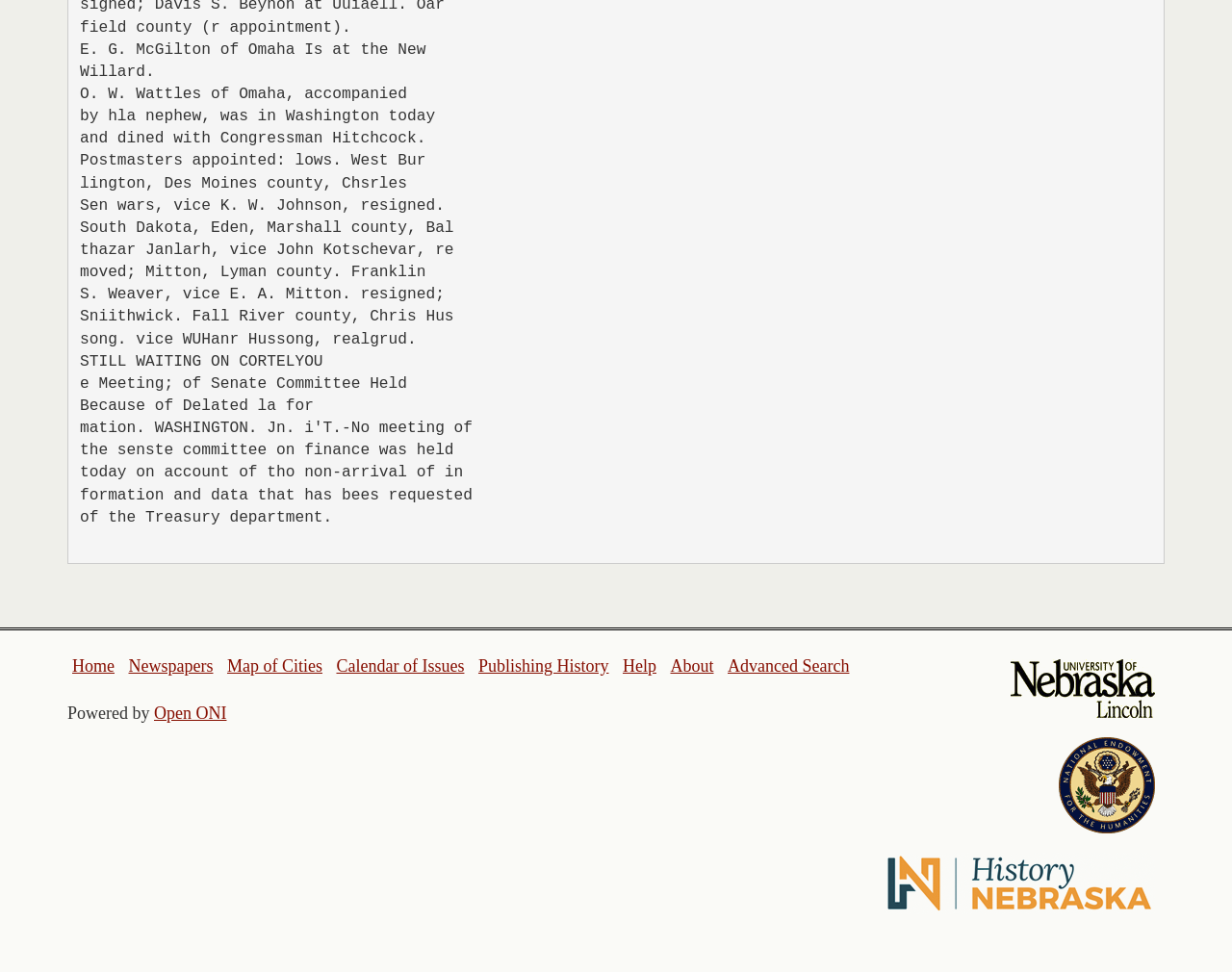How many logos are at the bottom of the webpage?
Examine the image and provide an in-depth answer to the question.

I looked at the bottom of the webpage and found three image elements with descriptions 'University of Nebraska Lincoln logo', 'National Endowment for the Humanities logo', and 'History Nebraska Logo'.